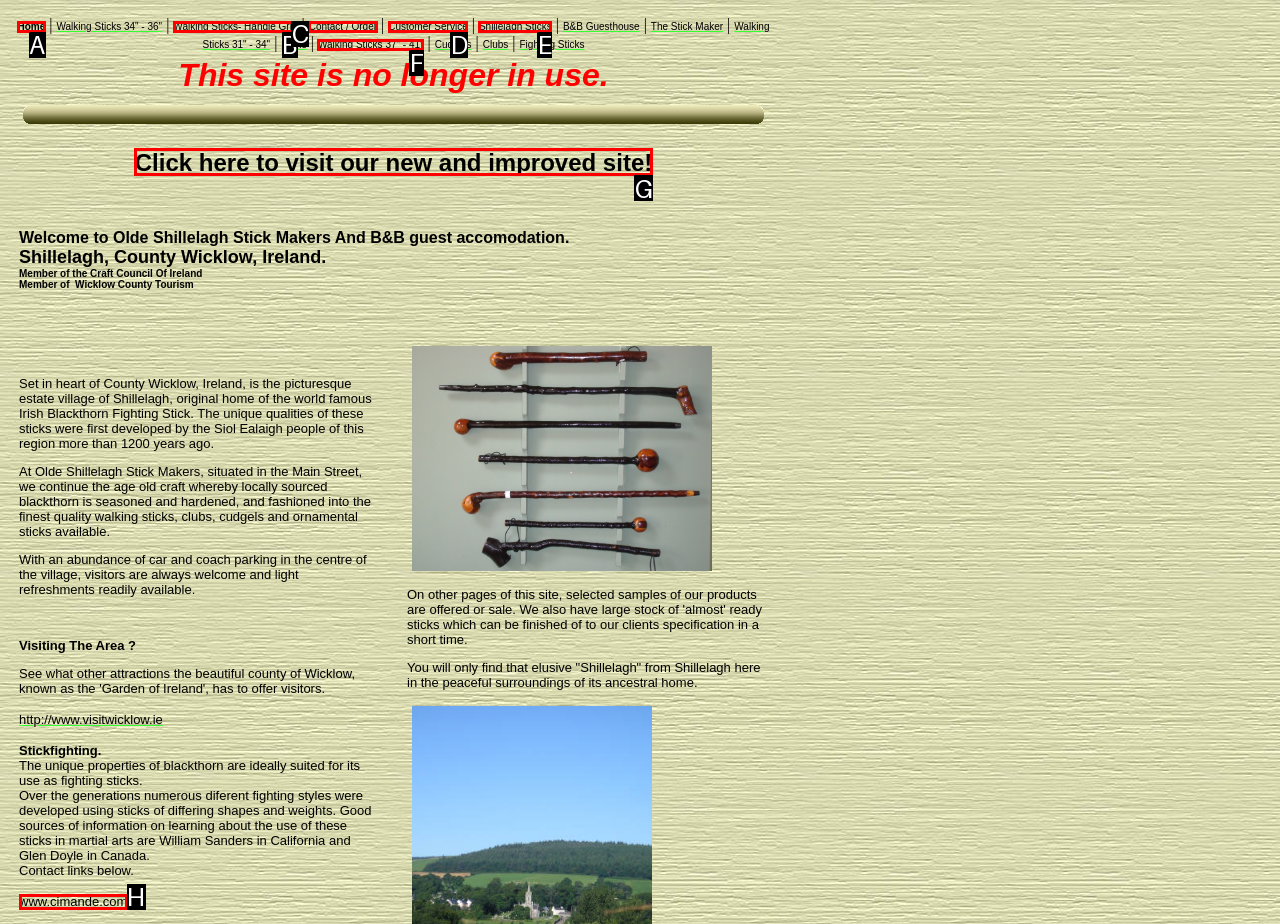Identify the letter of the correct UI element to fulfill the task: Visit our new and improved site from the given options in the screenshot.

G